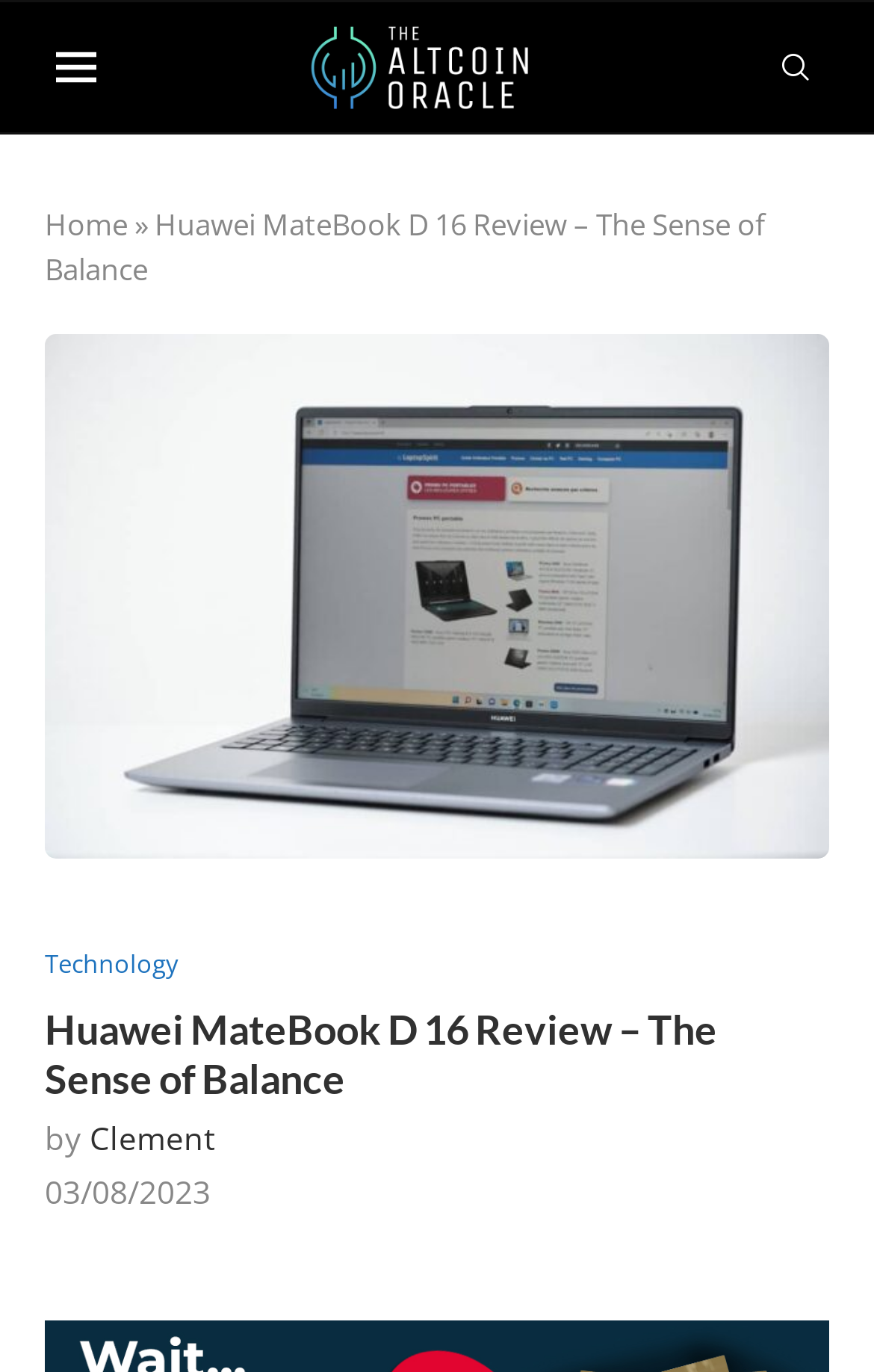What is the name of the laptop being reviewed?
Give a thorough and detailed response to the question.

The question can be answered by looking at the title of the webpage, which is 'Huawei MateBook D 16 Review – The Sense of Balance'. The title clearly mentions the name of the laptop being reviewed, which is Huawei MateBook D 16.